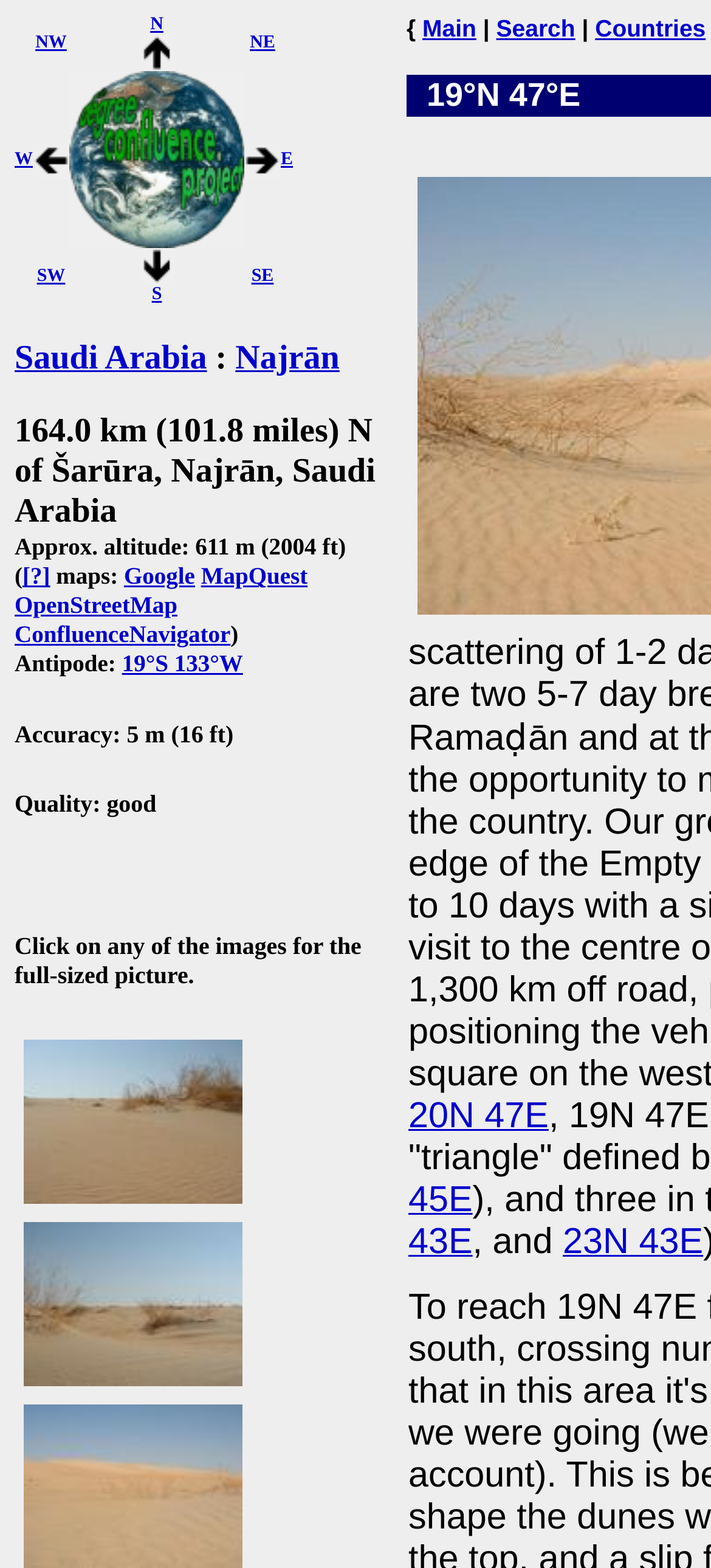Please locate the UI element described by "alt="#4: North" title="#4: North"" and provide its bounding box coordinates.

[0.021, 0.89, 0.354, 0.91]